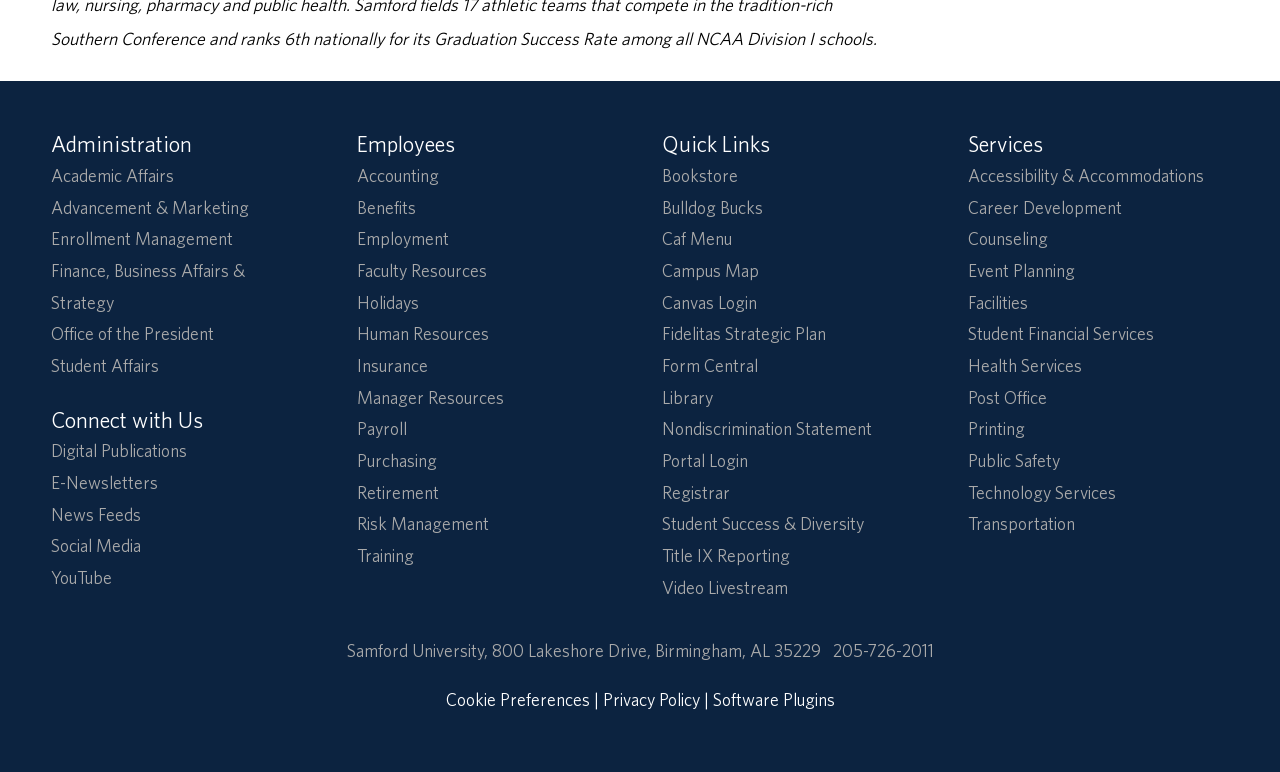Please identify the coordinates of the bounding box that should be clicked to fulfill this instruction: "Access Employee Benefits".

[0.279, 0.255, 0.325, 0.282]